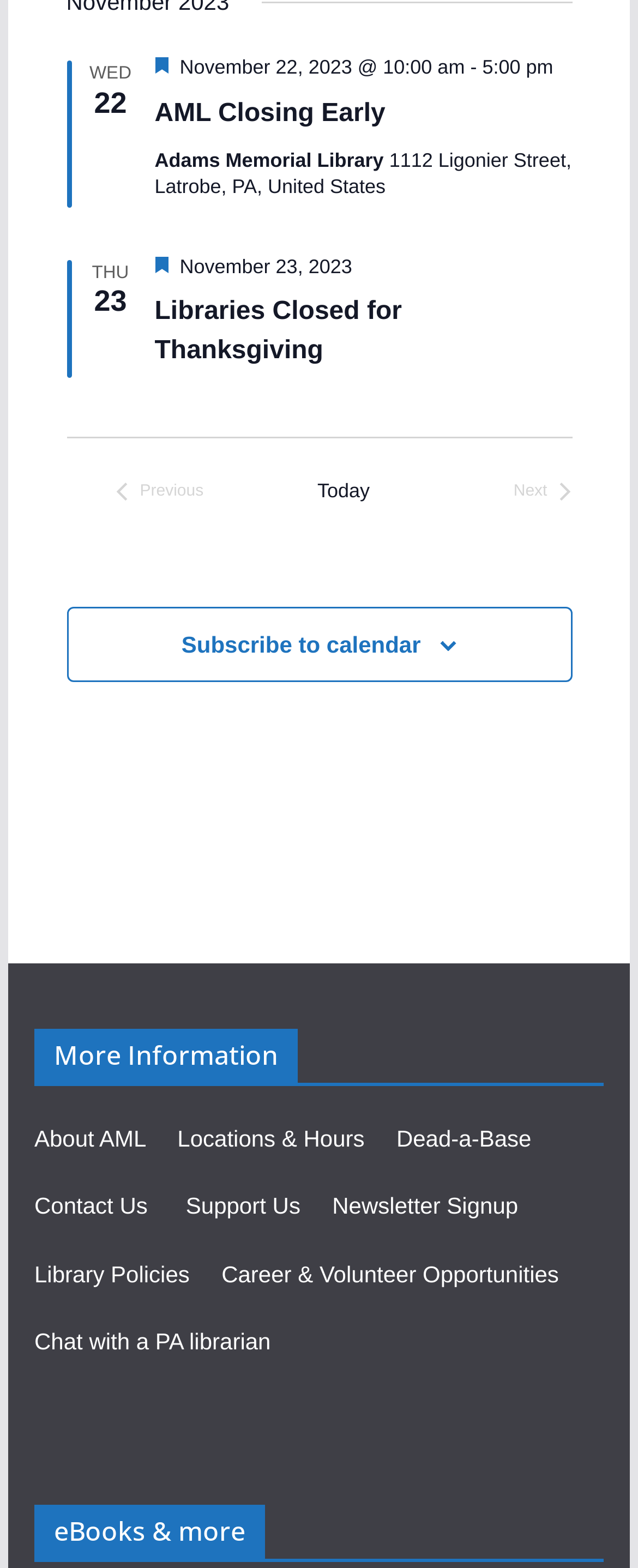Find the bounding box coordinates of the clickable region needed to perform the following instruction: "Click on the 'Subscribe to calendar' button". The coordinates should be provided as four float numbers between 0 and 1, i.e., [left, top, right, bottom].

[0.284, 0.402, 0.659, 0.419]